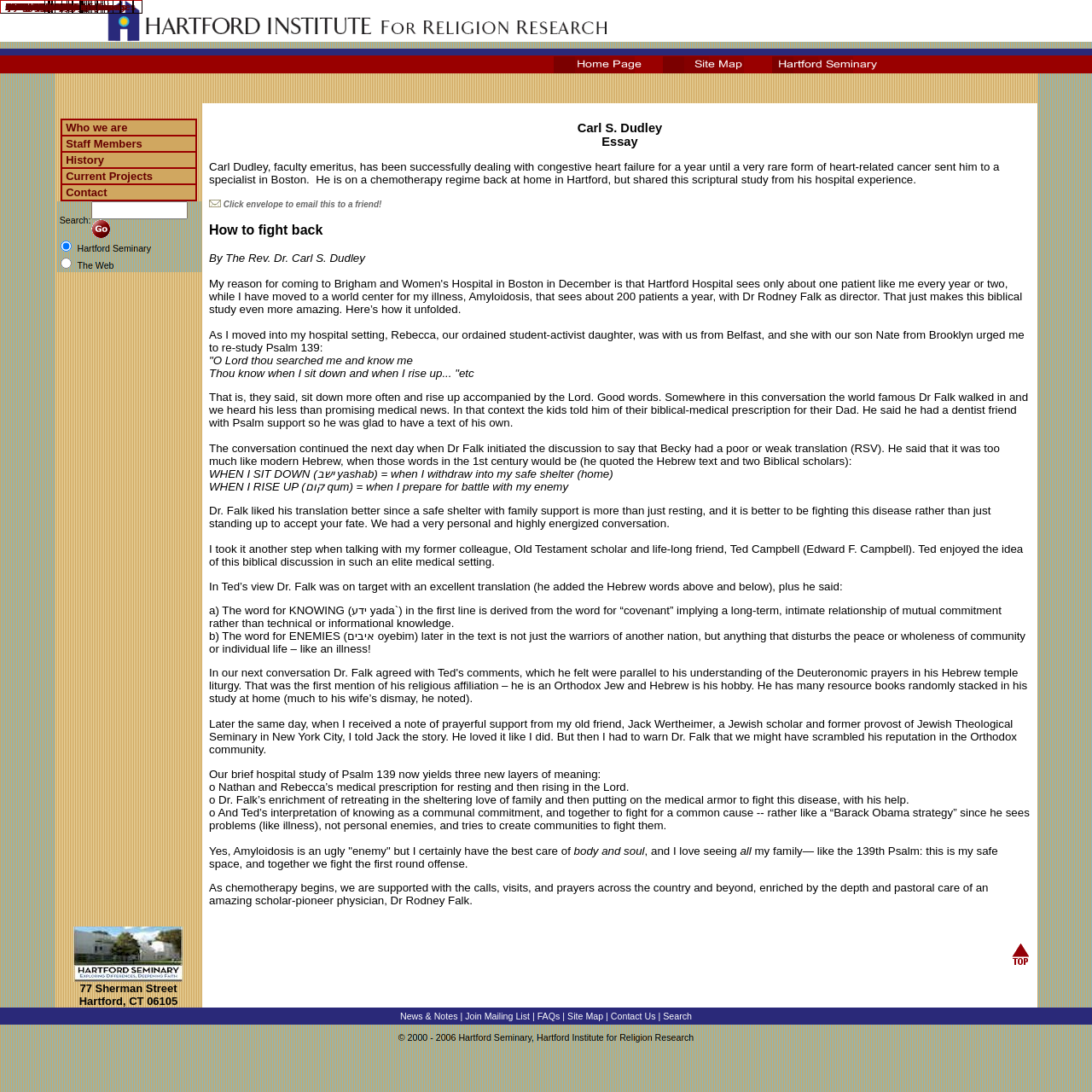Locate the UI element described as follows: "Books". Return the bounding box coordinates as four float numbers between 0 and 1 in the order [left, top, right, bottom].

None